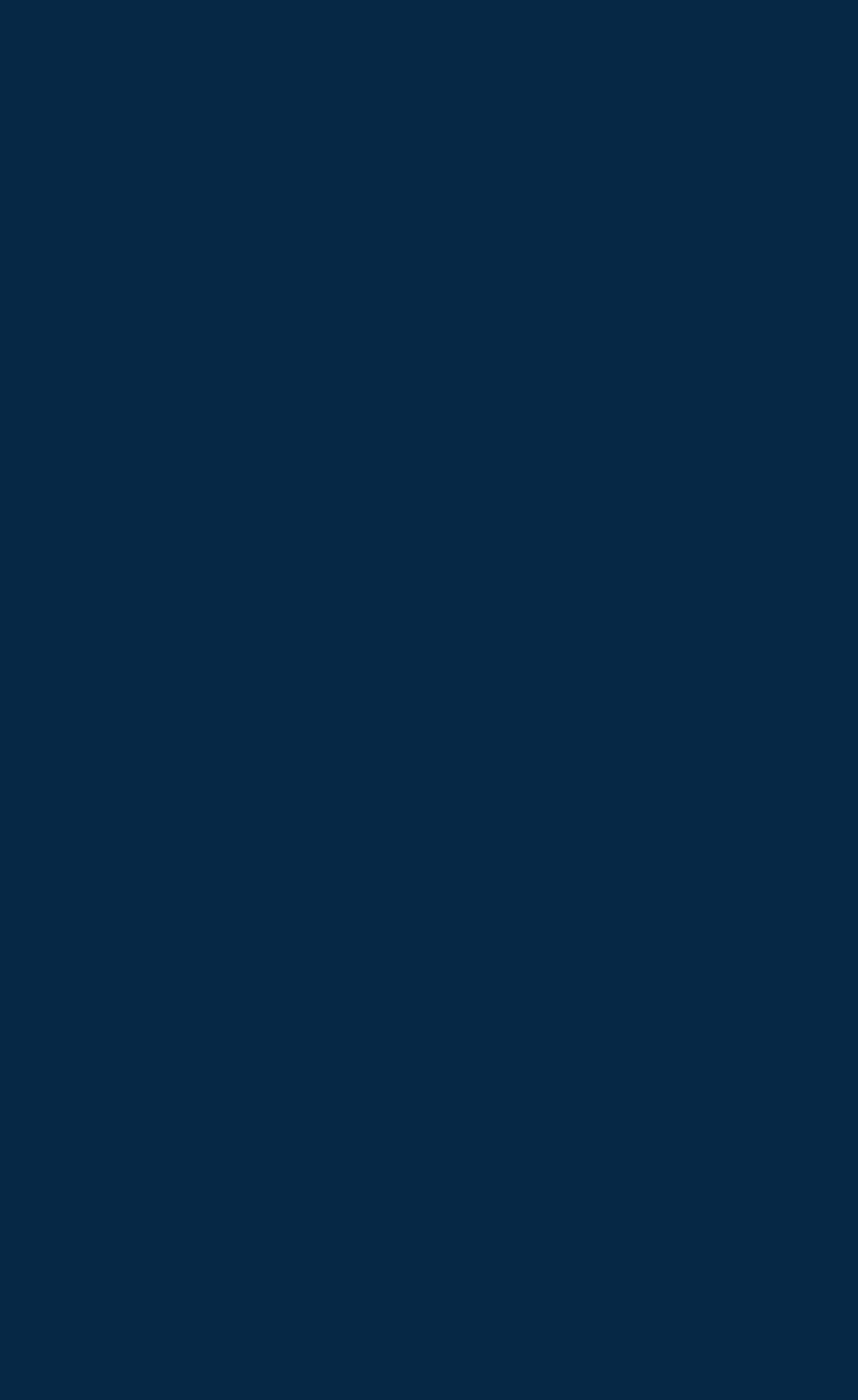Using the provided element description: "alt="Joe Fox Alliance"", determine the bounding box coordinates of the corresponding UI element in the screenshot.

None